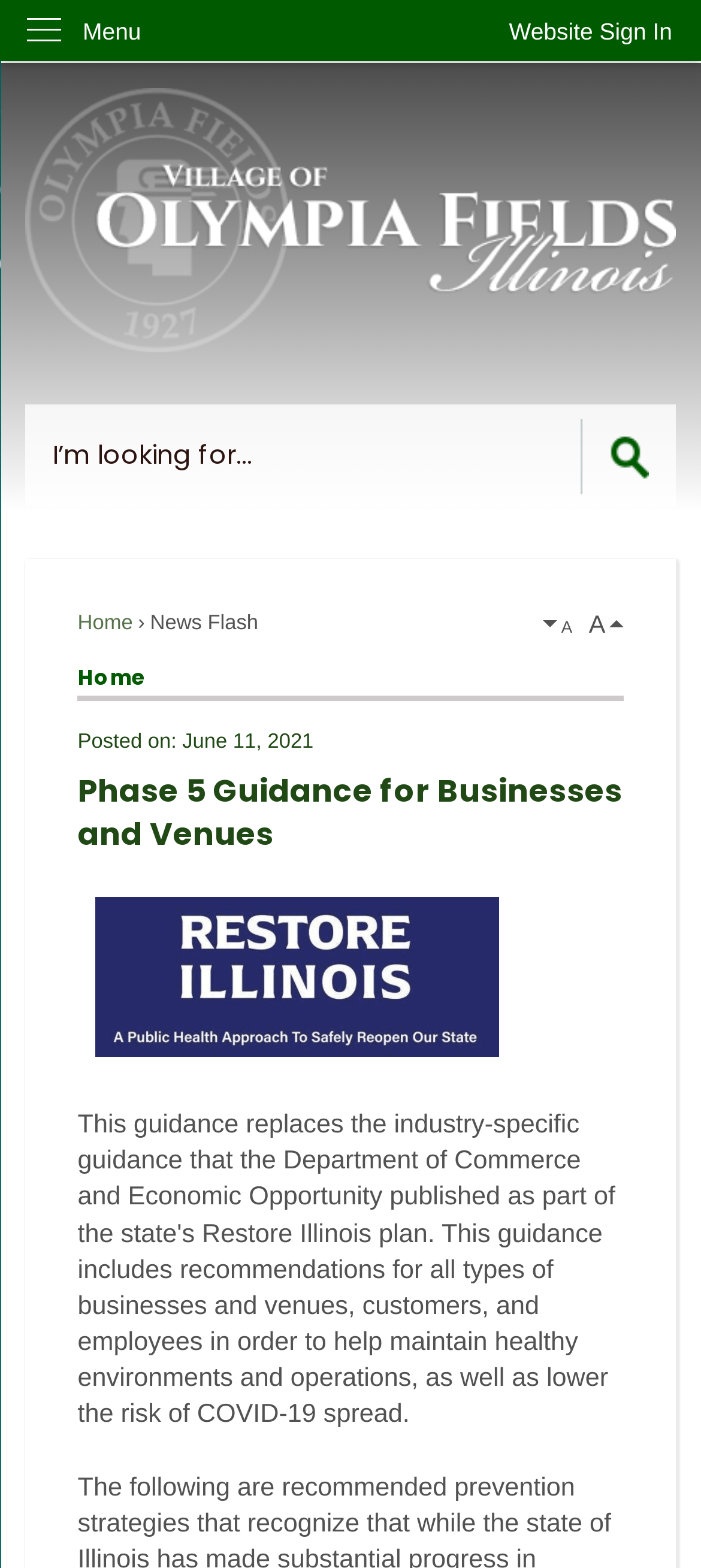What is the purpose of the button 'Search'?
Provide a detailed answer to the question using information from the image.

I inferred the answer by looking at the region 'Search' which contains a textbox and a button labeled 'Search', indicating that the button is used to initiate a search on the website.